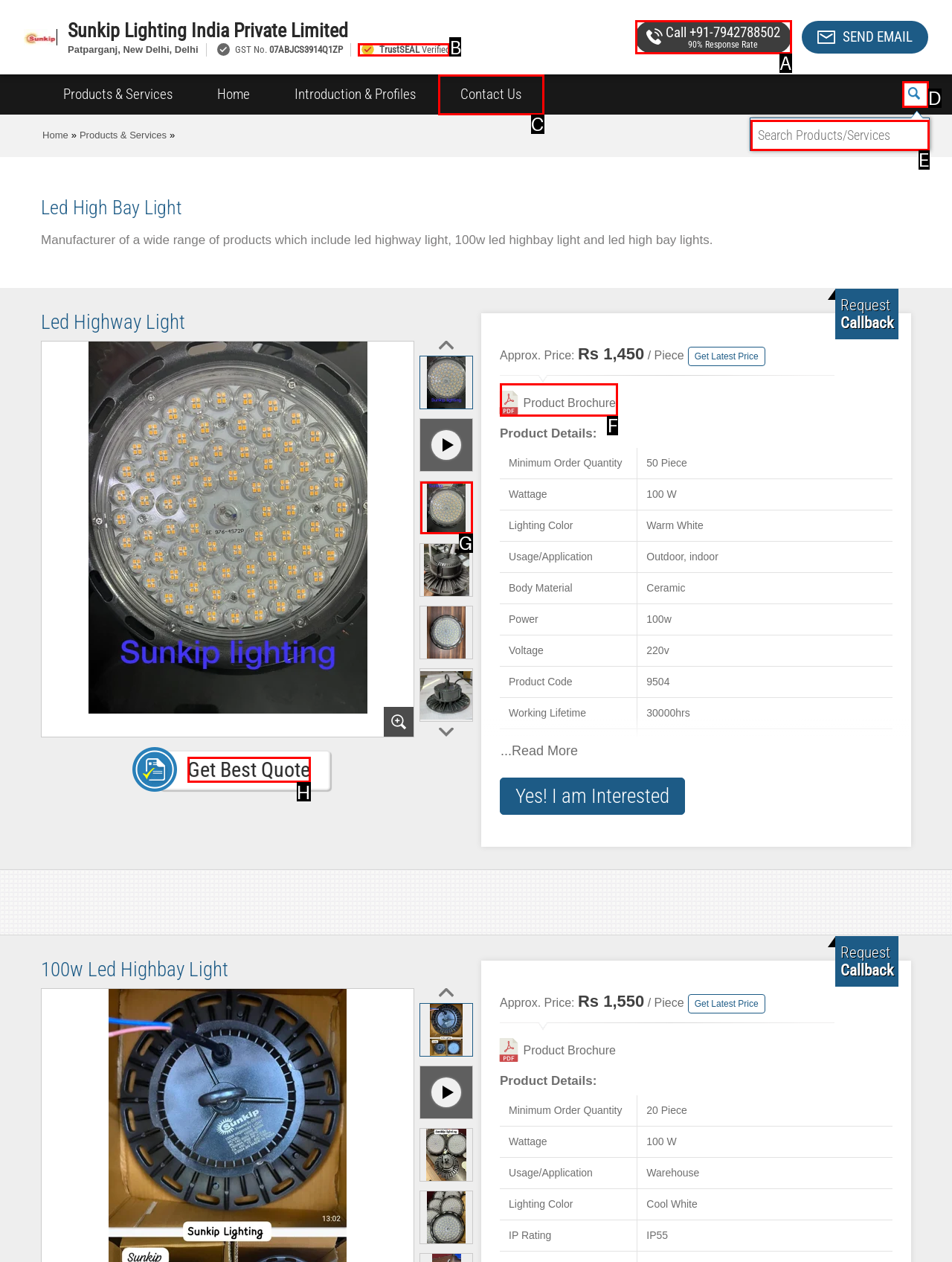Pick the option that should be clicked to perform the following task: Click the 'MENU' button
Answer with the letter of the selected option from the available choices.

None